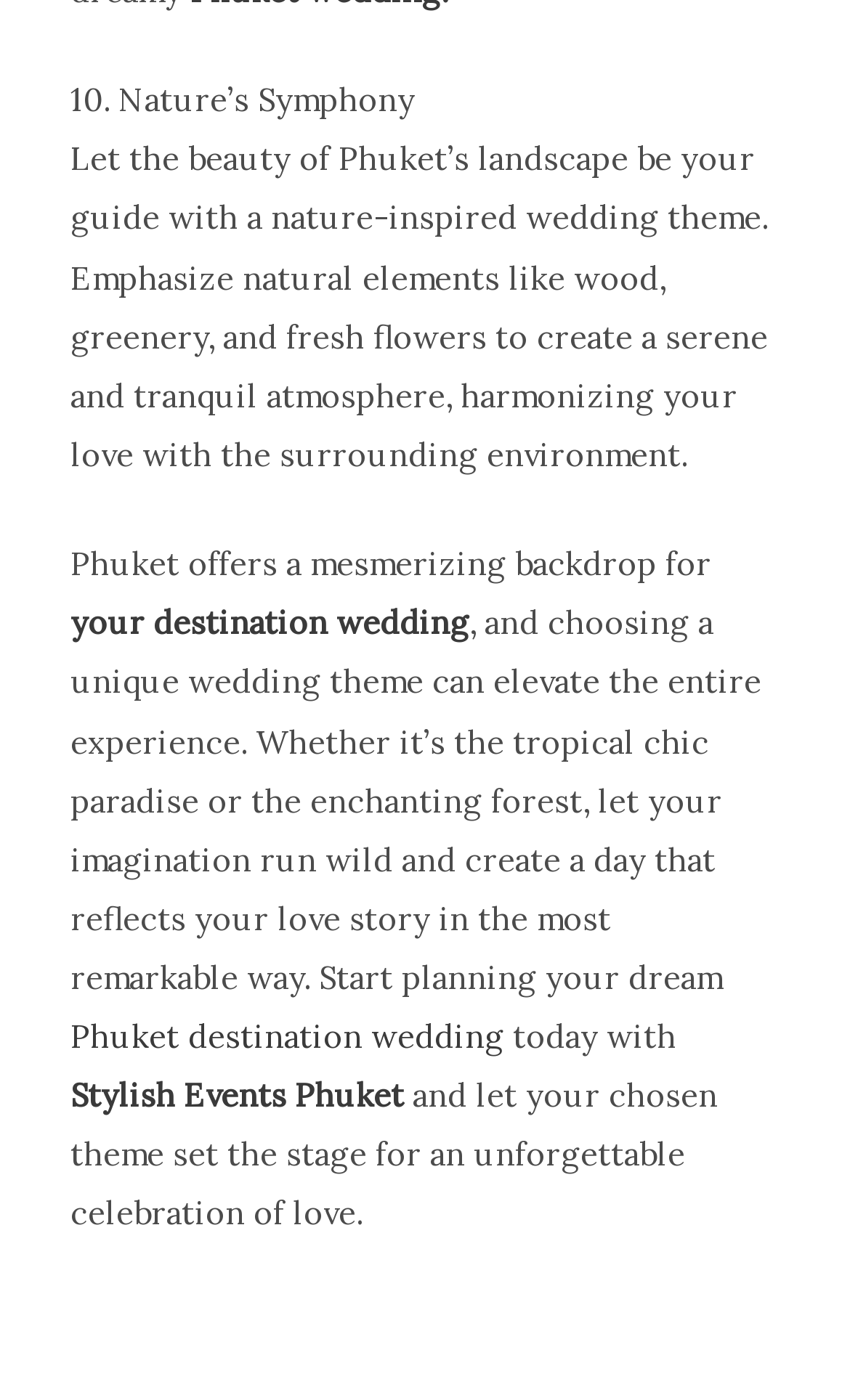What is the name of the event planning company?
Provide an in-depth answer to the question, covering all aspects.

The link 'Stylish Events Phuket' is mentioned in the text, indicating that it is the name of the event planning company.